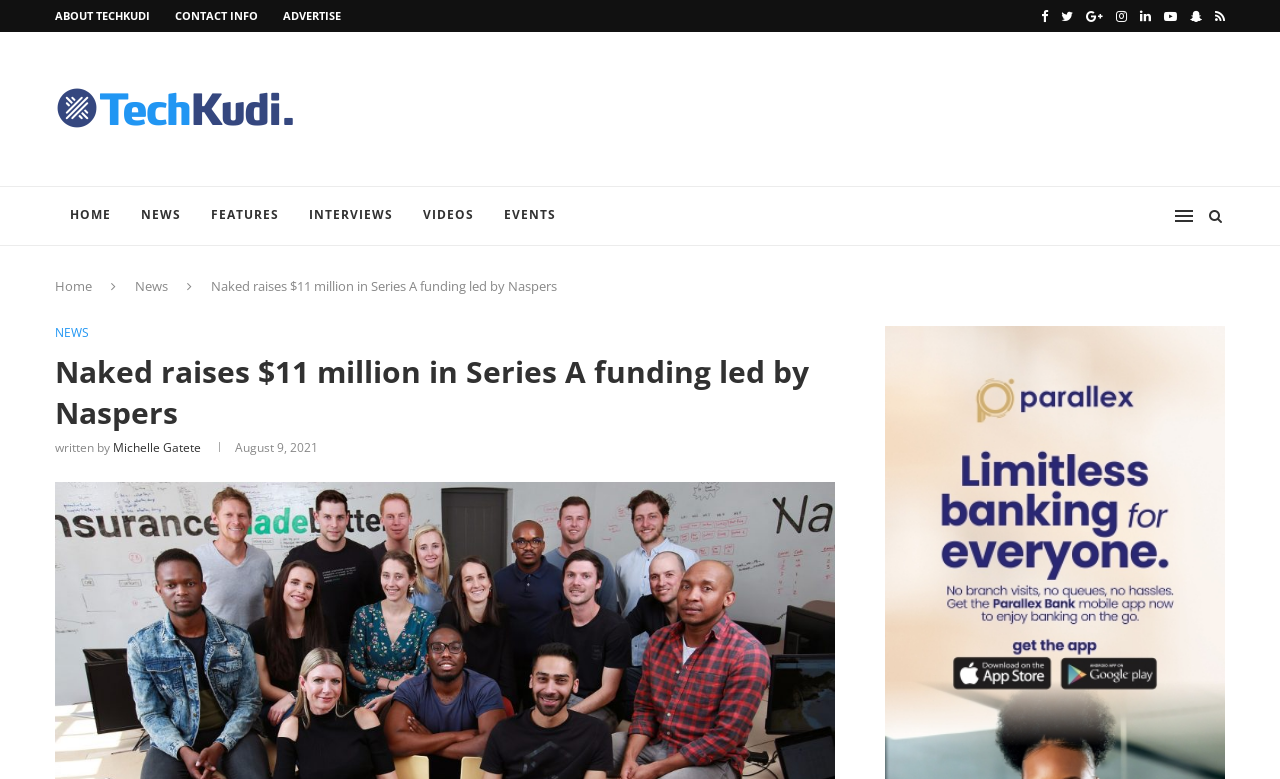Determine the bounding box coordinates (top-left x, top-left y, bottom-right x, bottom-right y) of the UI element described in the following text: alt="The Naked Bank Team" title="The-Naked-Team-1-1024×577"

[0.043, 0.619, 0.652, 0.643]